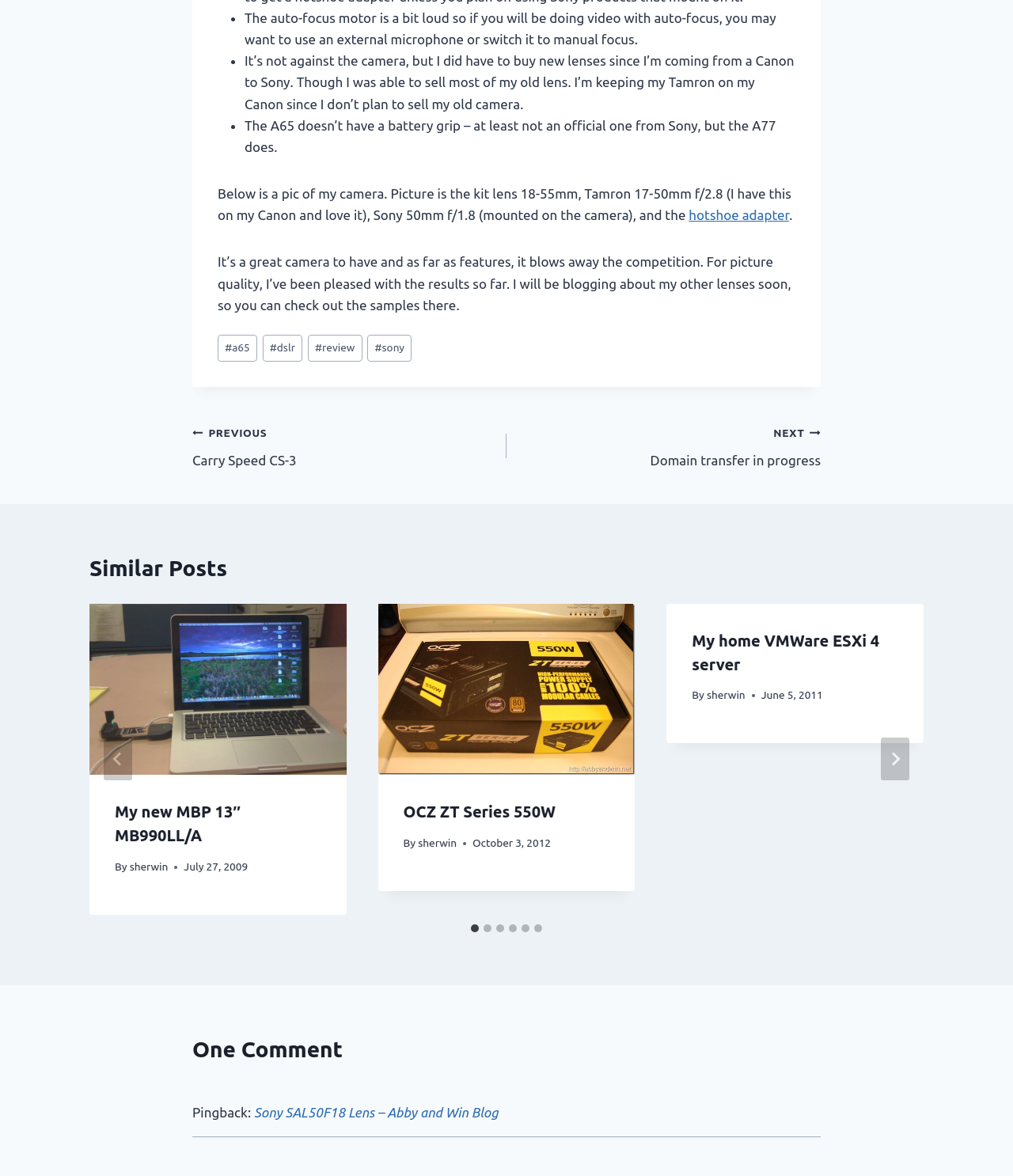Find the bounding box coordinates for the HTML element described as: "hotshoe adapter". The coordinates should consist of four float values between 0 and 1, i.e., [left, top, right, bottom].

[0.68, 0.177, 0.779, 0.189]